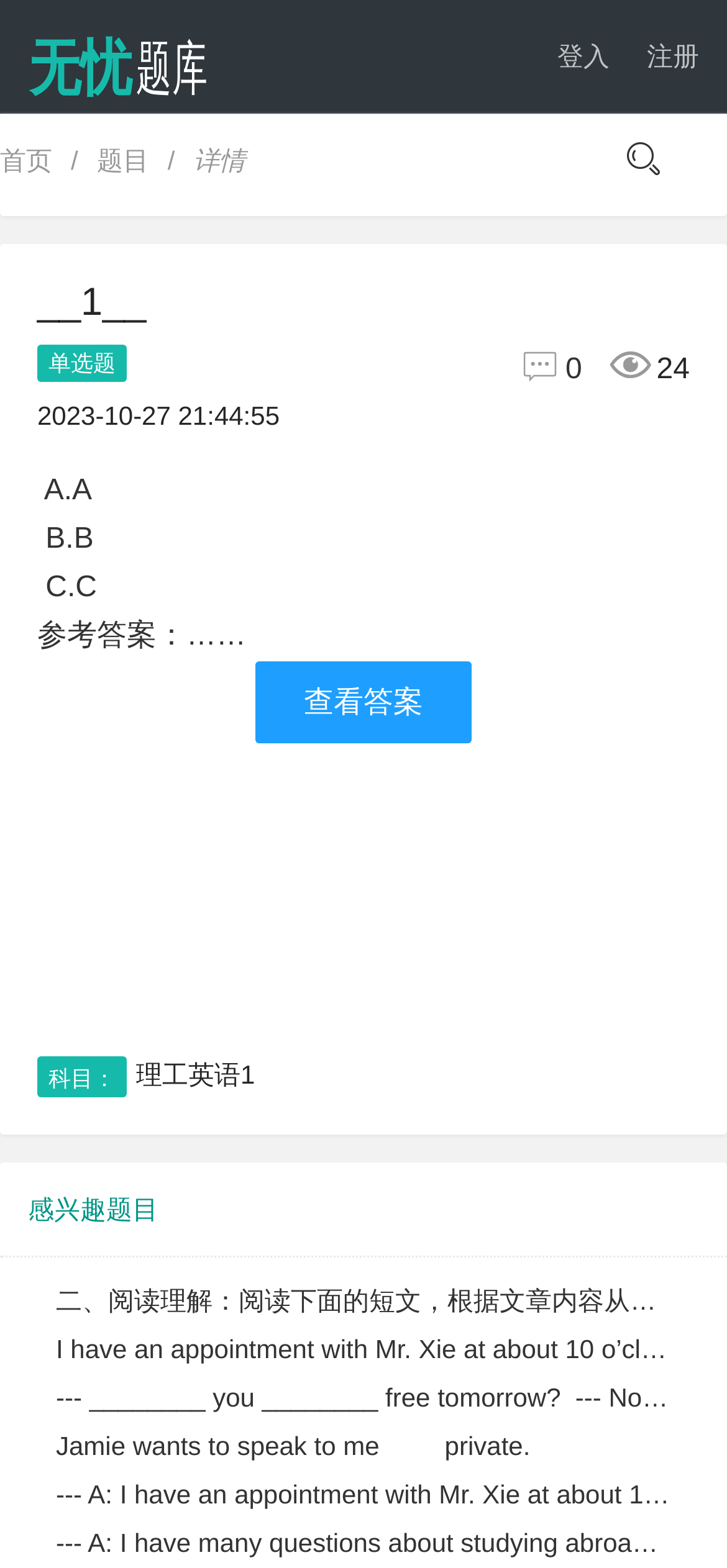Please identify the bounding box coordinates of the element that needs to be clicked to execute the following command: "Go to the 'About Us' page". Provide the bounding box using four float numbers between 0 and 1, formatted as [left, top, right, bottom].

None